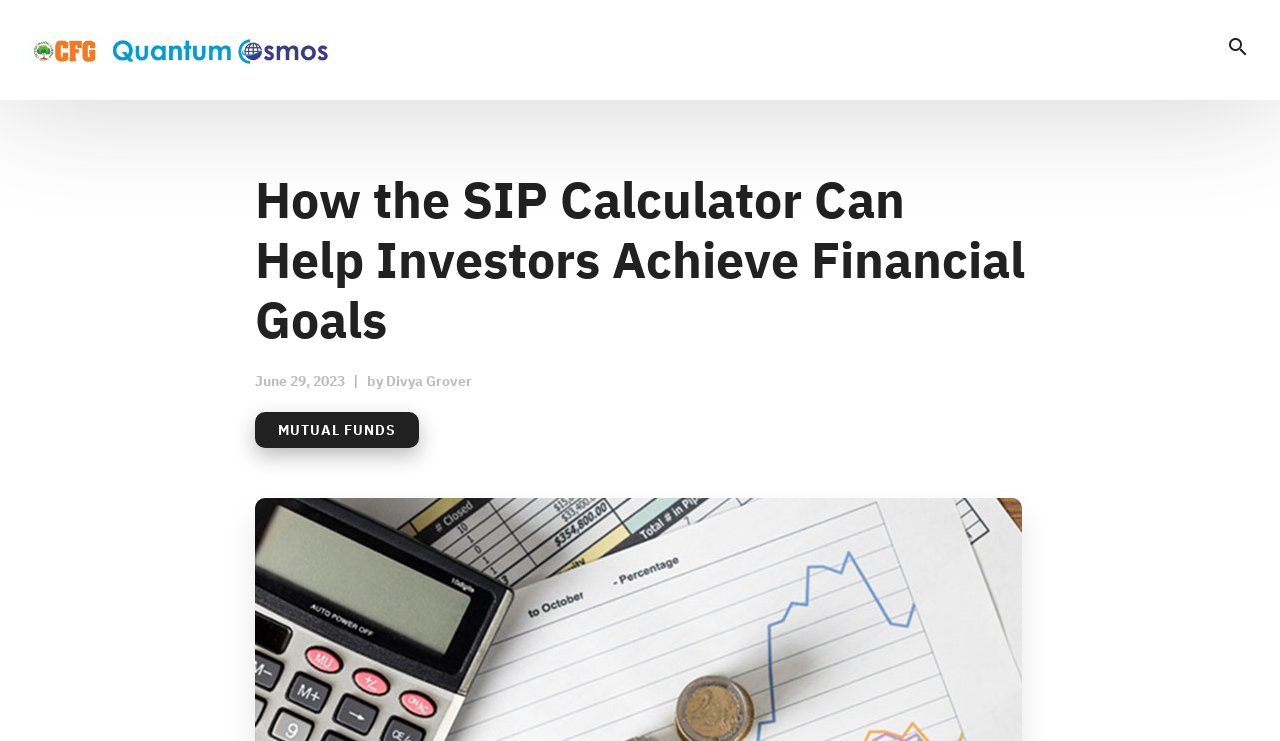What is the logo of the website?
Respond to the question with a well-detailed and thorough answer.

I found the logo by looking at the image with the text 'Certified Financial Guardian' which is located at the top of the webpage.